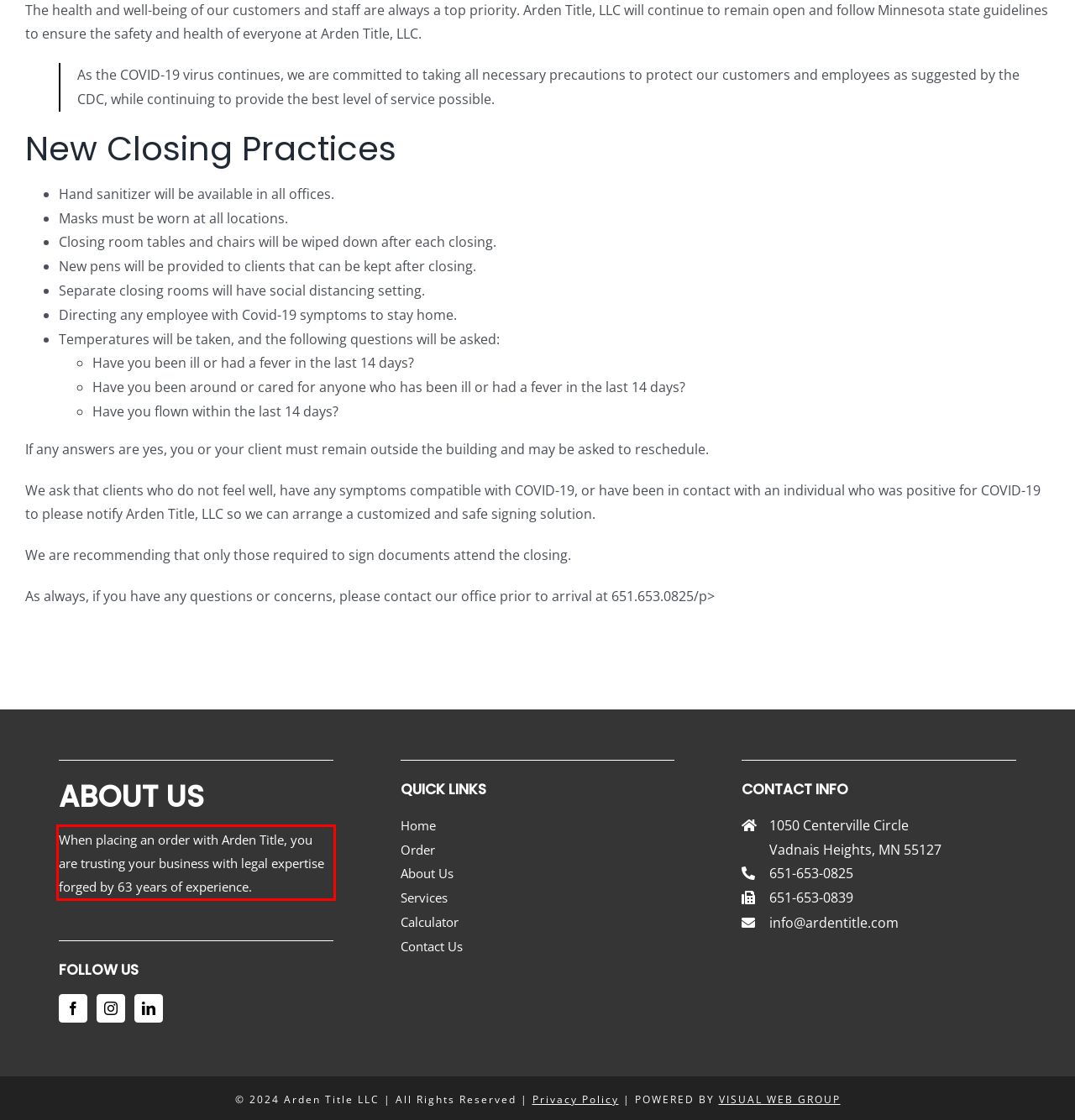Given the screenshot of the webpage, identify the red bounding box, and recognize the text content inside that red bounding box.

When placing an order with Arden Title, you are trusting your business with legal expertise forged by 63 years of experience.